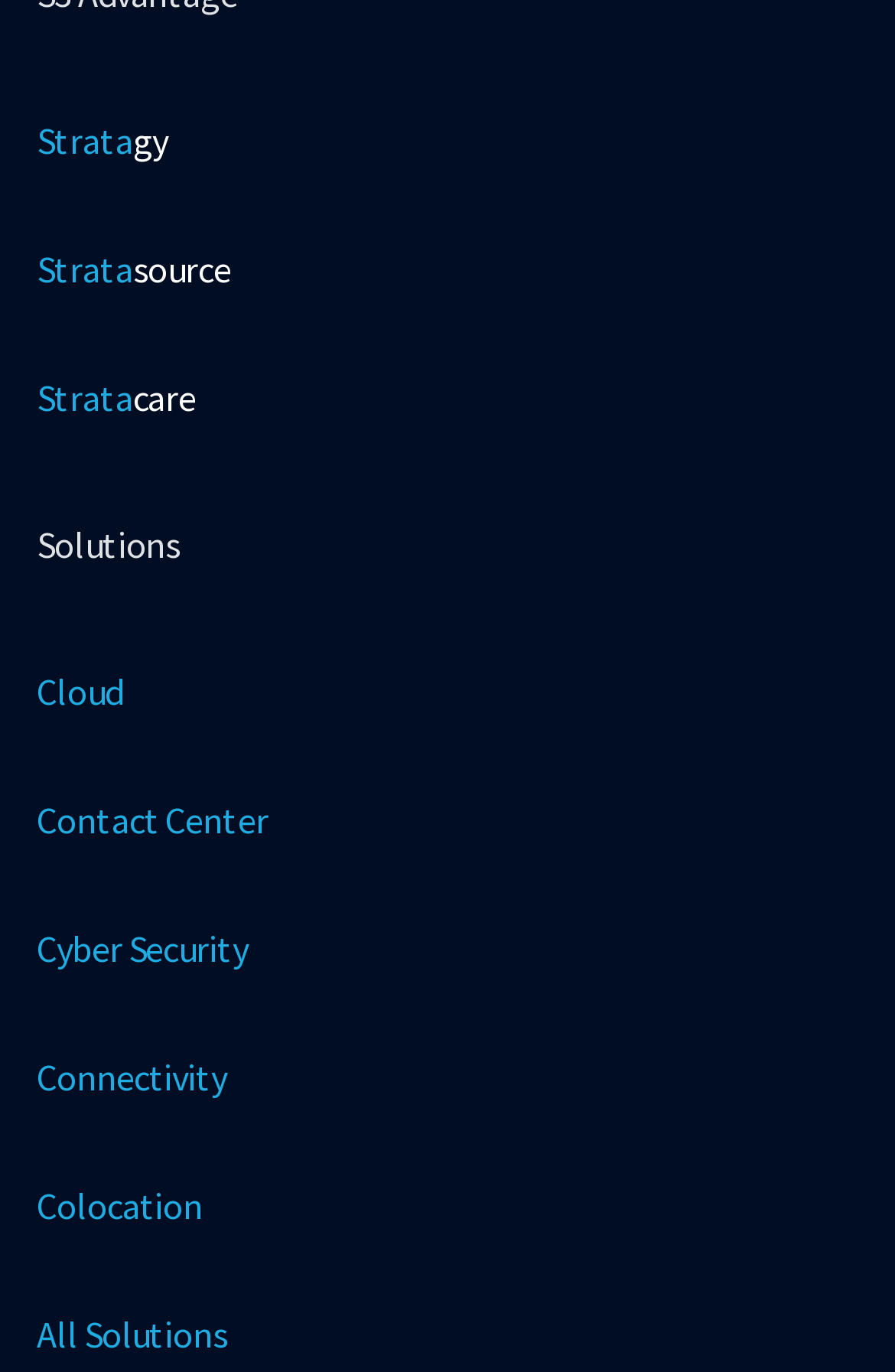How many links are under Solutions?
Based on the image, respond with a single word or phrase.

9